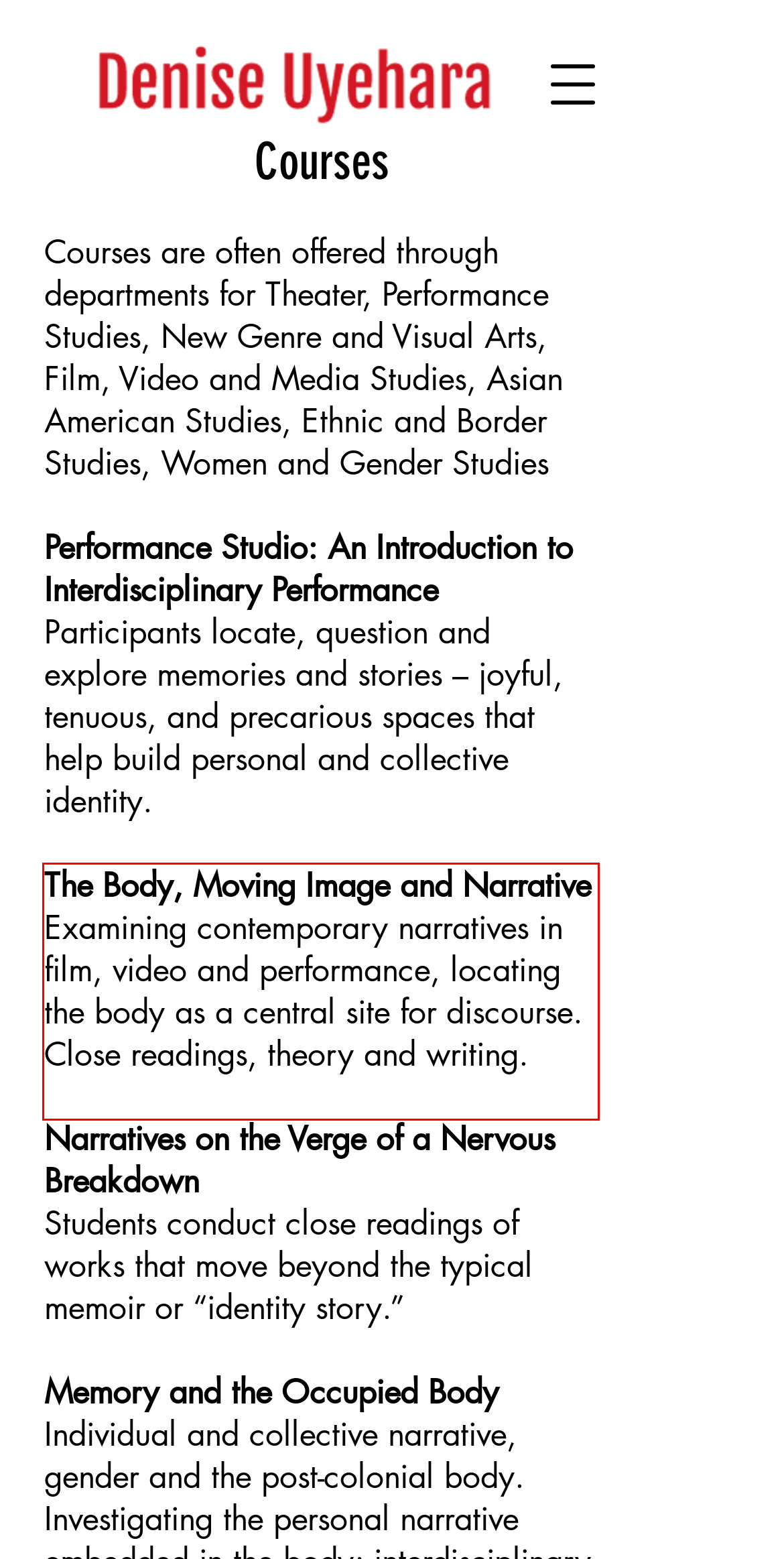Please look at the webpage screenshot and extract the text enclosed by the red bounding box.

The Body, Moving Image and Narrative Examining contemporary narratives in film, video and performance, locating the body as a central site for discourse. Close readings, theory and writing.